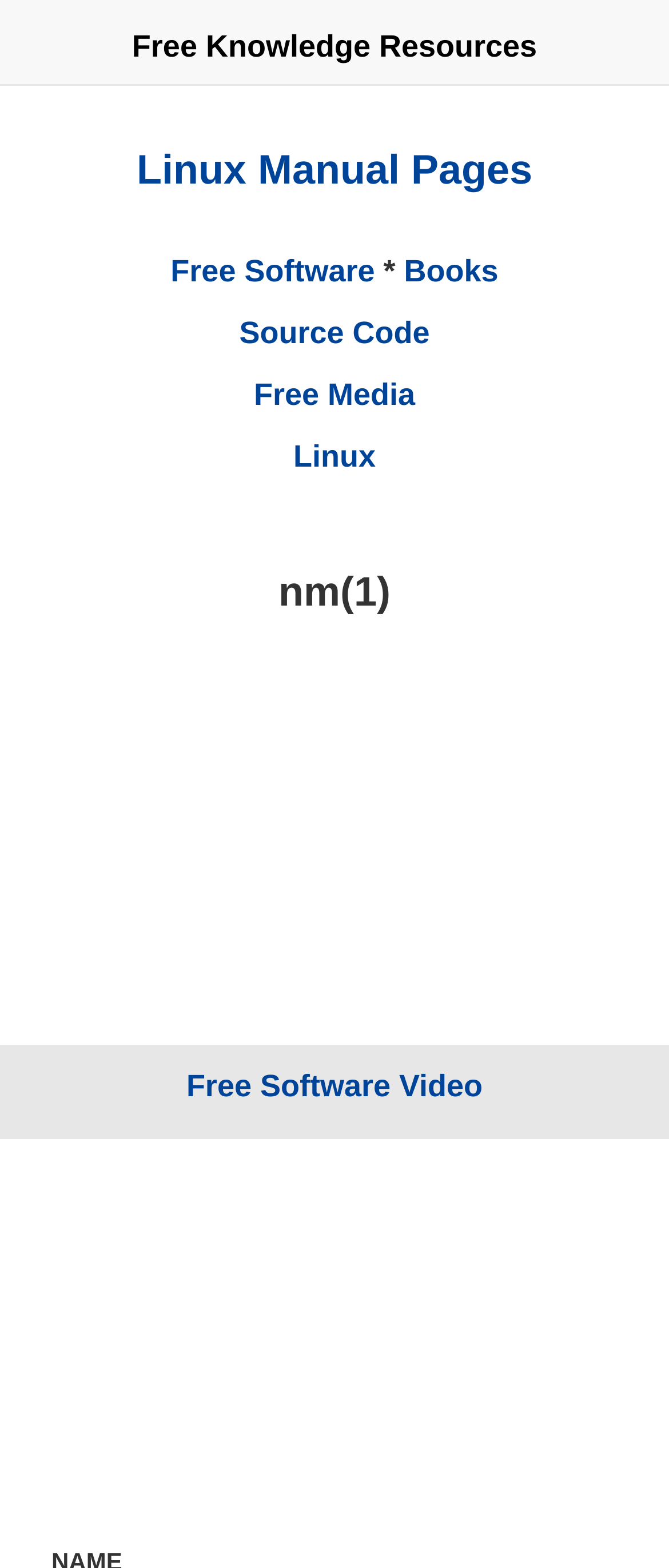Give a complete and precise description of the webpage's appearance.

The webpage is about the GNU nm command, which lists symbols from object files. At the top, there are several links to related resources, including "Free Knowledge Resources", "Linux Manual Pages", "Free Software", "Books", "Source Code", "Free Media", and "Linux". These links are positioned horizontally across the top of the page, with "Free Knowledge Resources" on the left and "Linux" on the right.

Below these links, there is a heading "nm(1)" that takes up most of the width of the page. Underneath this heading, there is a large section that takes up the majority of the page, which appears to be an advertisement or sponsored content.

On the right side of the page, there is a link to "Free Software Video" positioned near the bottom. There is also a small asterisk symbol (*) located above the "Free Software" link, which may indicate a footnote or additional information.

Overall, the webpage appears to be a documentation or manual page for the GNU nm command, with additional resources and links to related topics.